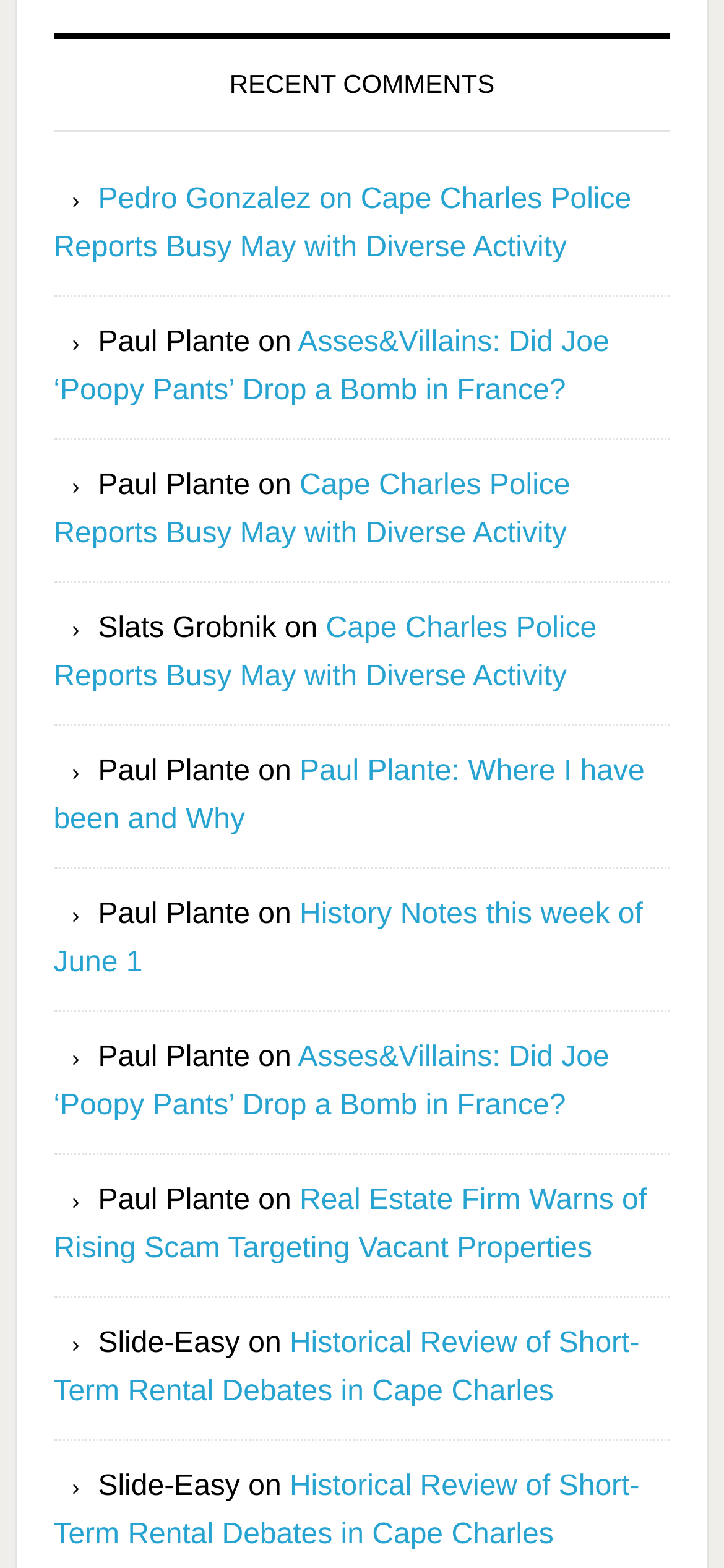What is the topic of the article commented by Slats Grobnik?
Relying on the image, give a concise answer in one word or a brief phrase.

Cape Charles Police Reports Busy May with Diverse Activity